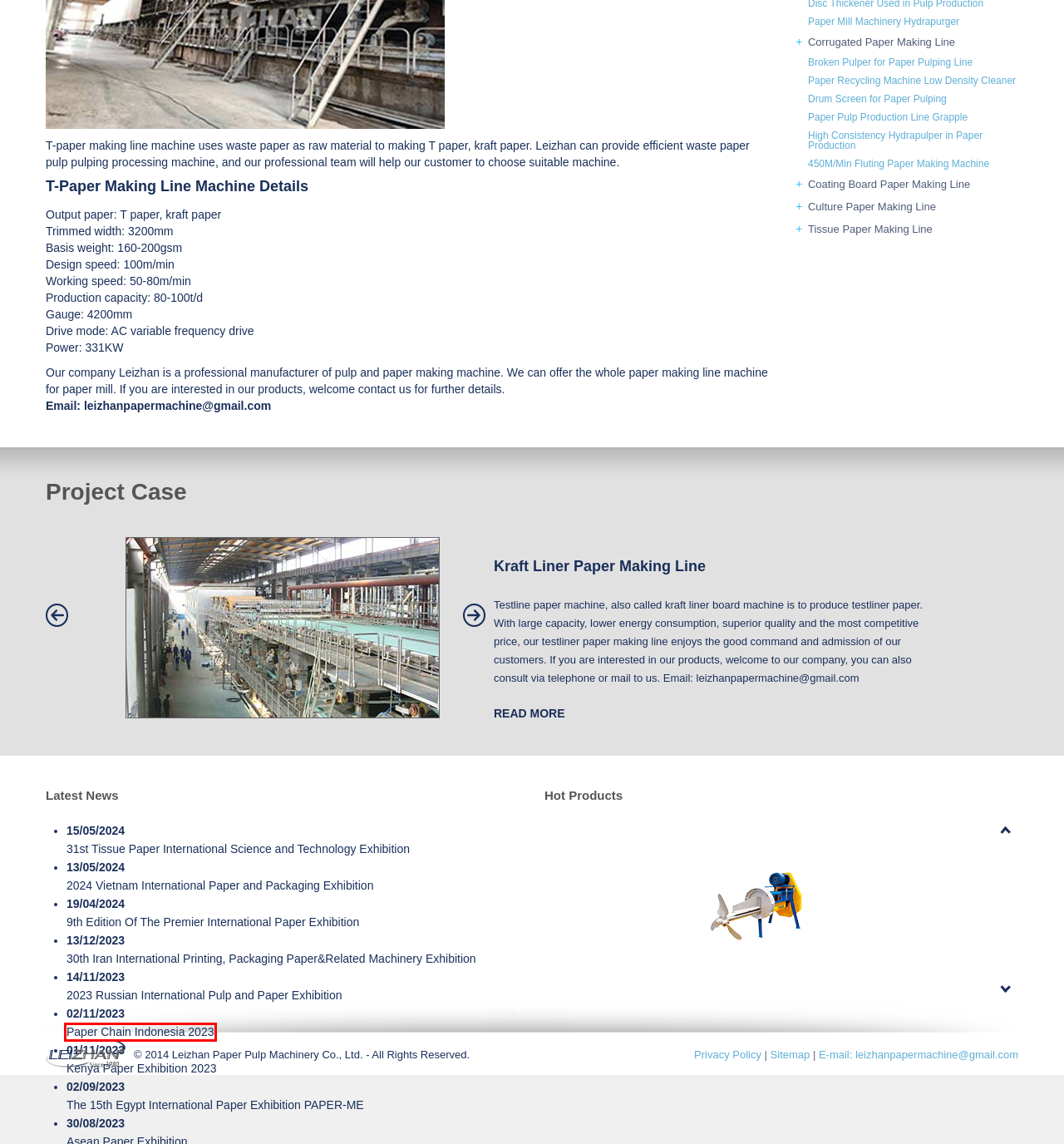Analyze the screenshot of a webpage with a red bounding box and select the webpage description that most accurately describes the new page resulting from clicking the element inside the red box. Here are the candidates:
A. Coating Board Paper Making Line   | Leizhan
B. Paper Mill Machinery Hydrapurger,Hydrapurger of Pulp and Paper Making Equipment
C. The 15th Egypt International Paper Exhibition PAPER-ME   | Leizhan
D. 30th Iran International Printing, Packaging Paper&Related Machinery Exhibition
E. 2023 Kenya Paper Exhibition, Leizhan Attended Paper Exhibition
F. Broken Pulper for Paper Pulping Line,Paper Manufacturing Machine Broken Pulper
G. Paper Pulp Production Line Grapple,Low Consistency Continuous Impurity-removing Grapple
H. Paper Chain Indonesia 2023, Paper Mill Machinery Exhibition

H